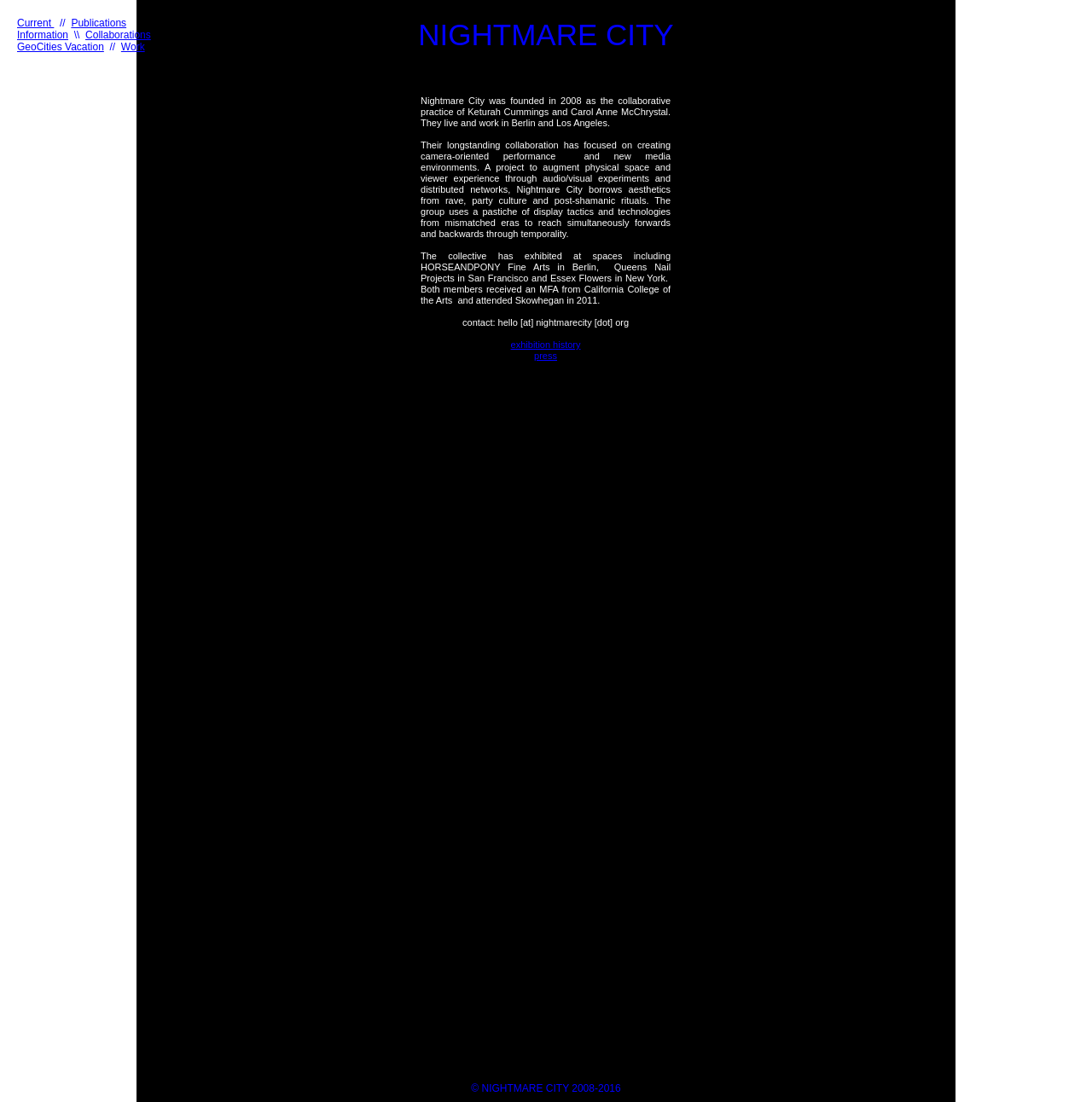Given the description of a UI element: "Publications", identify the bounding box coordinates of the matching element in the webpage screenshot.

[0.065, 0.015, 0.116, 0.026]